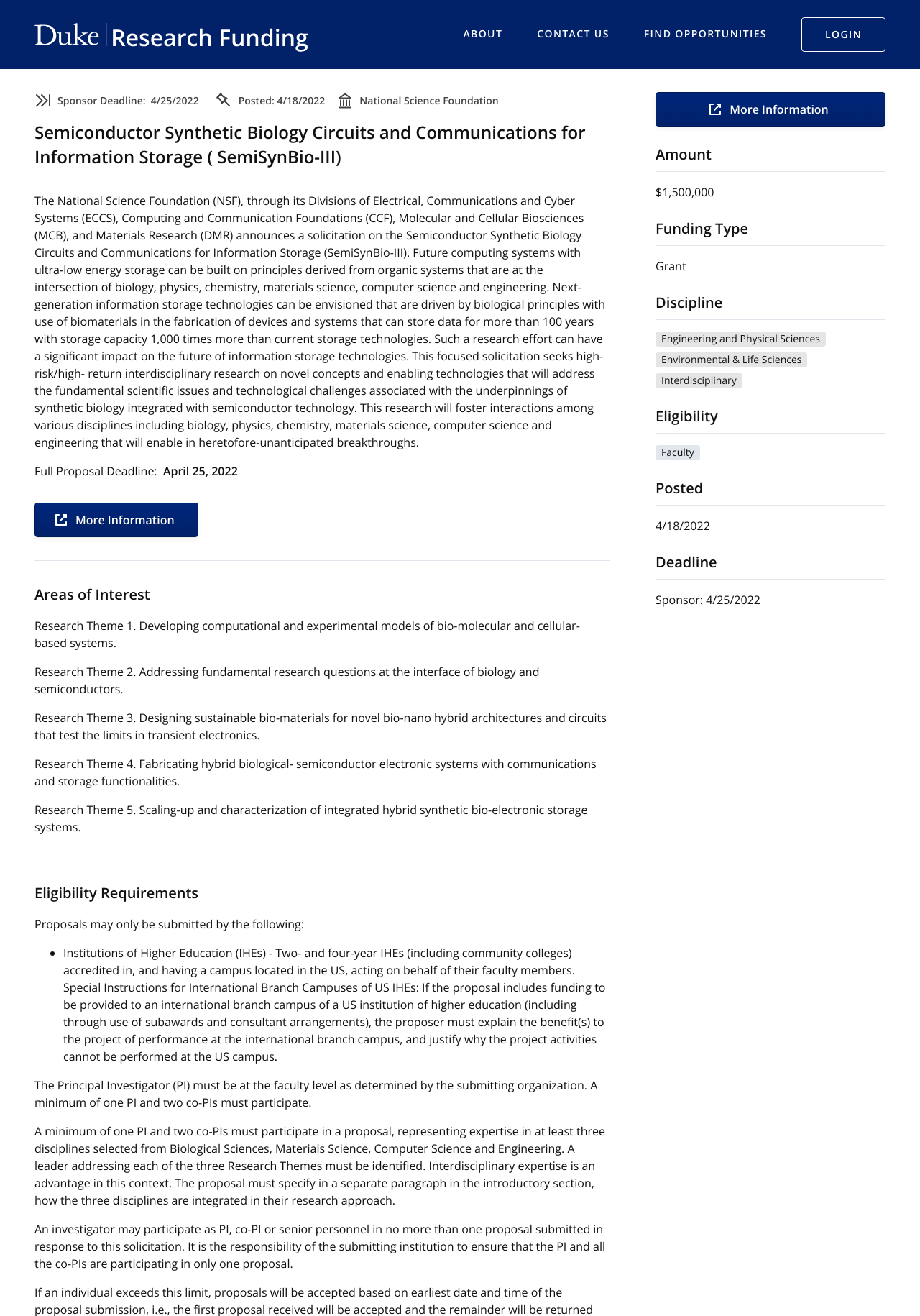Identify the bounding box coordinates for the UI element described as follows: Login. Use the format (top-left x, top-left y, bottom-right x, bottom-right y) and ensure all values are floating point numbers between 0 and 1.

[0.871, 0.013, 0.962, 0.039]